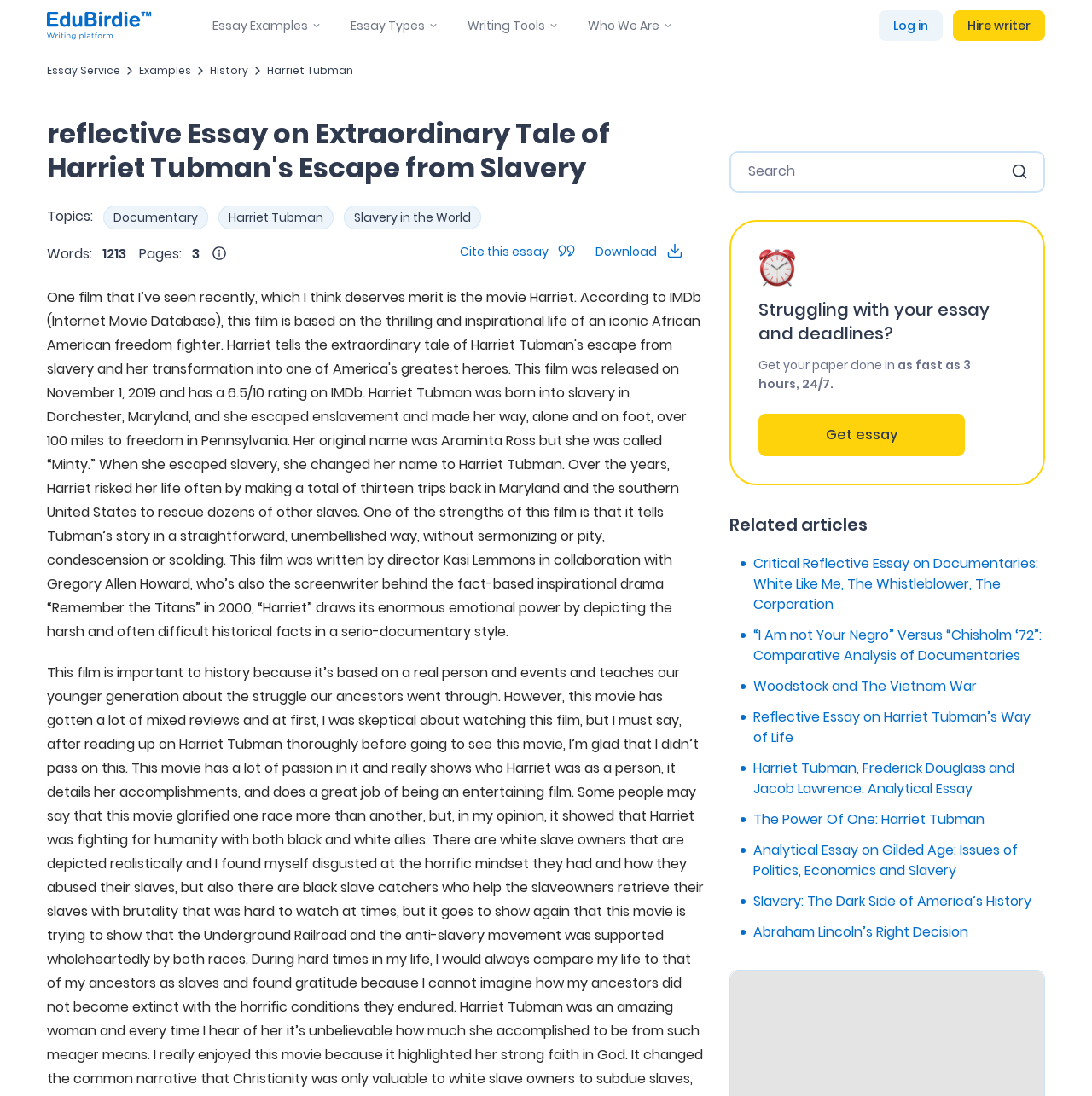Determine the bounding box coordinates of the target area to click to execute the following instruction: "Read the reflective essay on Harriet Tubman."

[0.043, 0.107, 0.645, 0.169]